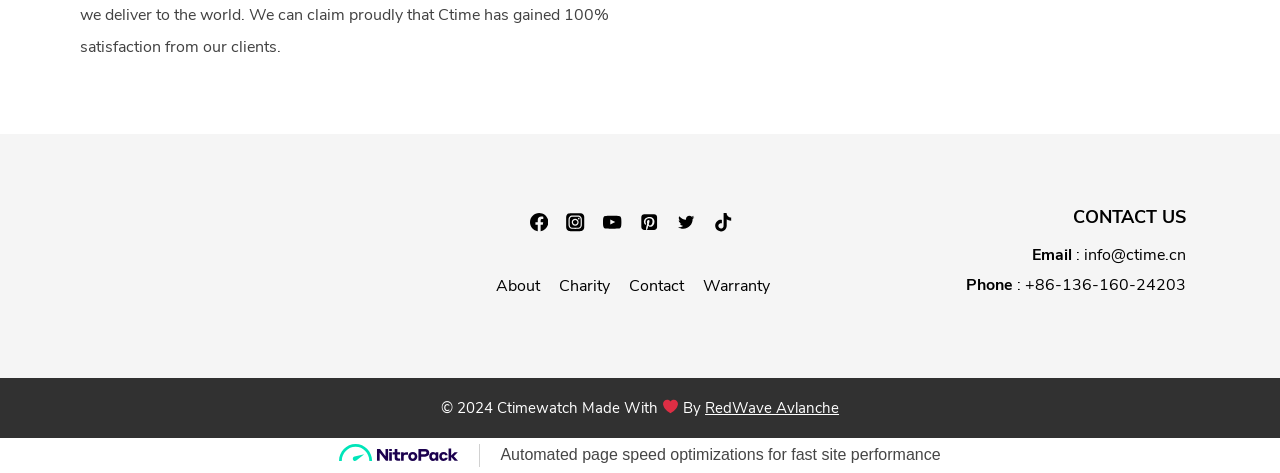Could you please study the image and provide a detailed answer to the question:
What is the email address to contact the website?

The email address to contact the website is 'info@ctime.cn' which is a link element located at the bottom of the webpage, with a bounding box of [0.847, 0.516, 0.927, 0.562].